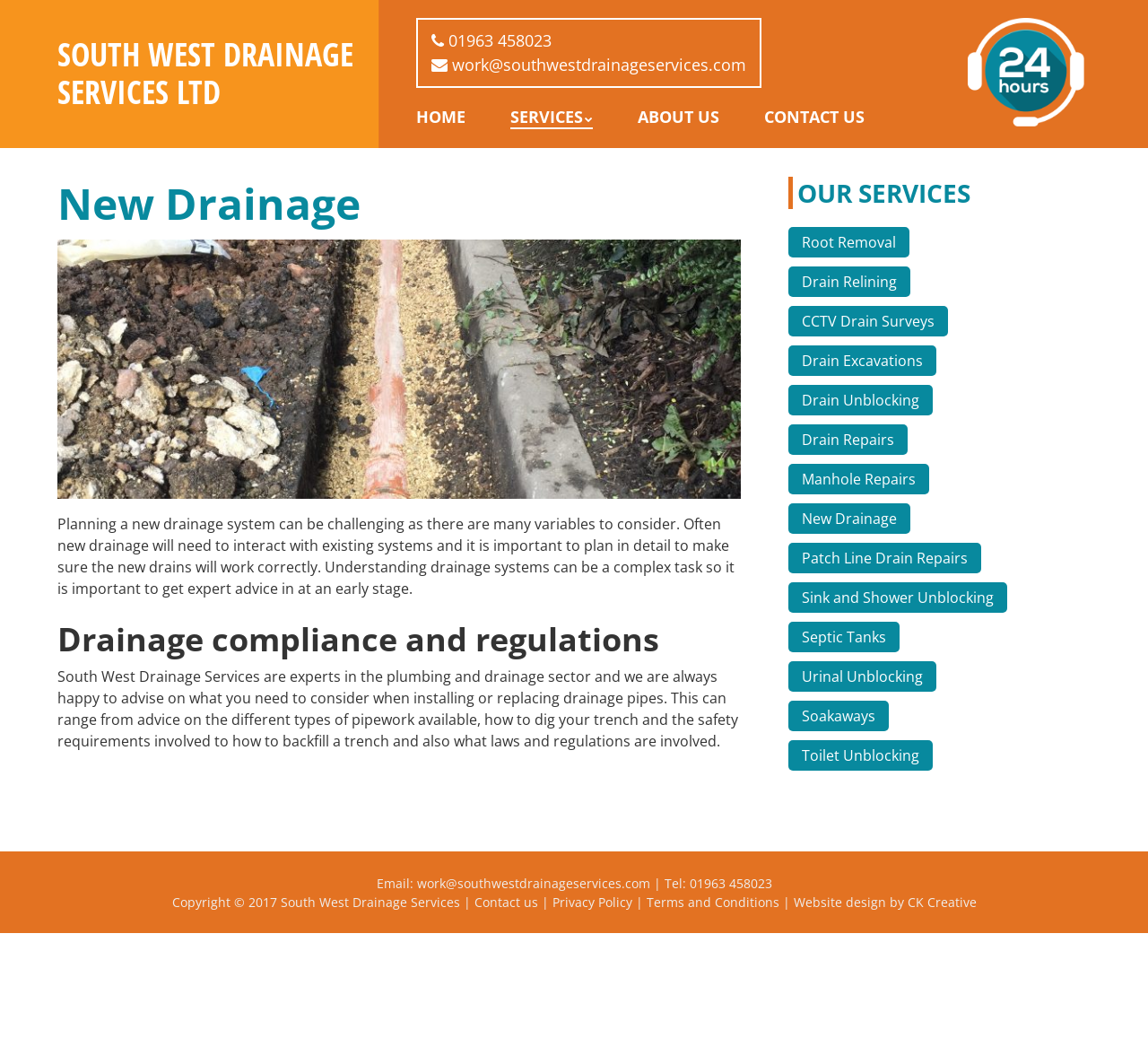Determine and generate the text content of the webpage's headline.

SOUTH WEST DRAINAGE SERVICES LTD